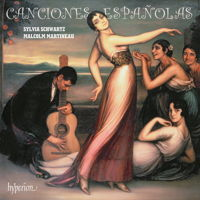Create an extensive and detailed description of the image.

The image depicts the album cover for "Canciones Españolas," featuring Spanish songs performed by soprano Sylvia Schwartz and pianist Malcolm Martineau. The cover art displays an elegant woman in a flowing dress, surrounded by four other figures, including a man playing the guitar, evoking a vibrant cultural atmosphere. The title is prominently displayed at the top, along with the names of the performers, set against a backdrop that suggests a lively Spanish gathering. This album showcases a collection of melodious compositions, reflecting the rich Iberian heritage in both atmosphere and rhythm, as noted in the accompanying description. The artwork and presentation convey the album's celebration of Spanish music and its expressive nature.